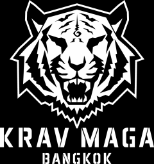Provide a thorough description of the image.

The image features the logo of "Krav Maga Bangkok," showcasing a fierce tiger's head in a striking black and white design. The tiger represents strength and agility, reflecting the essence of Krav Maga as a self-defense system. Below the tiger, the words "Krav Maga" are prominently displayed alongside "BANGKOK," emphasizing the organization’s local presence and commitment to training individuals in effective self-defense techniques. This logo serves as a powerful symbol for the seminar titled "Defense Against Knife Threats," indicating the serious and dynamic nature of the training offered.